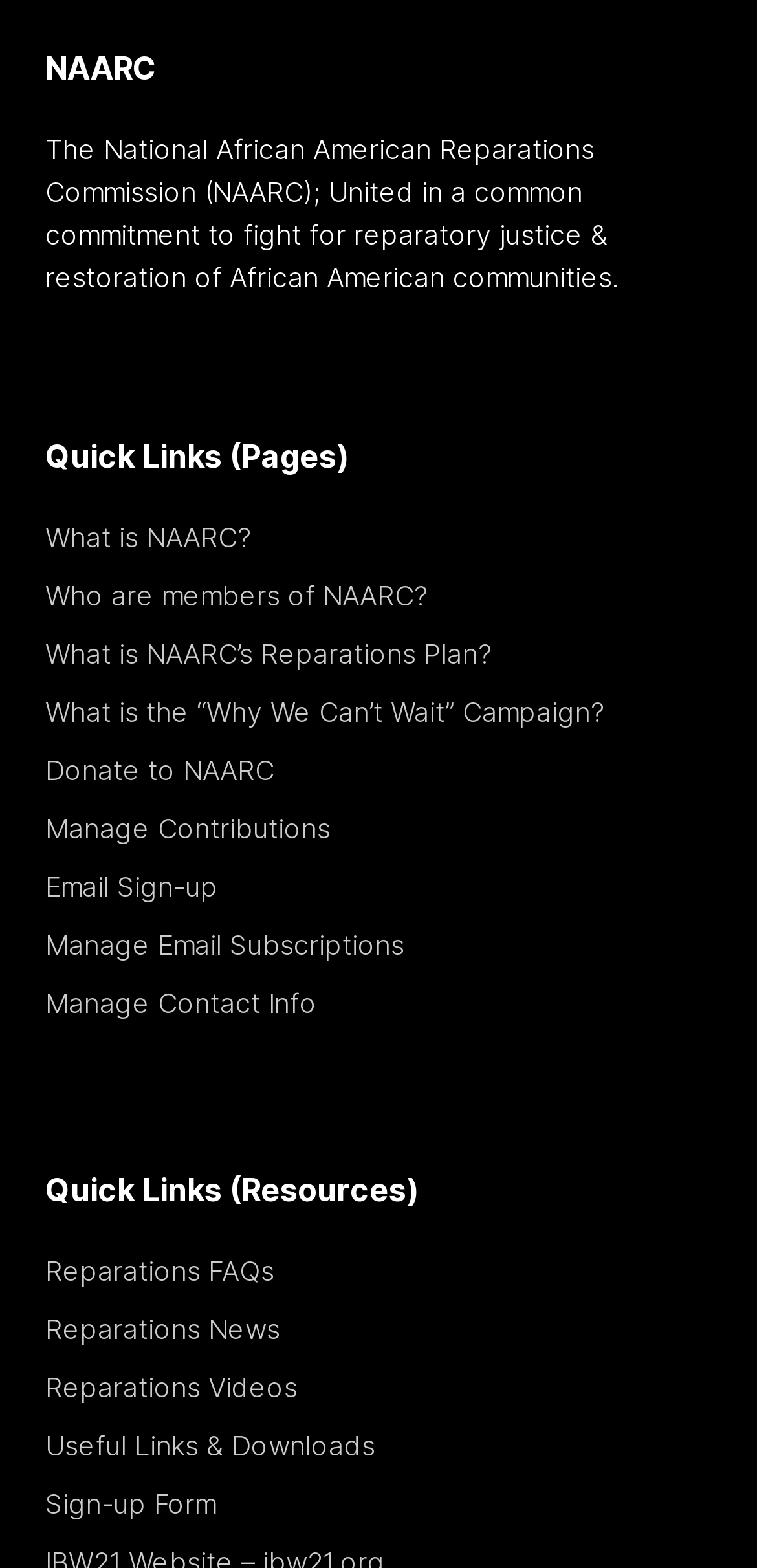Can you give a detailed response to the following question using the information from the image? What is the name of the organization?

The name of the organization can be found in the first heading element, which is 'NAARC'. This is the main title of the webpage and indicates the organization's name.